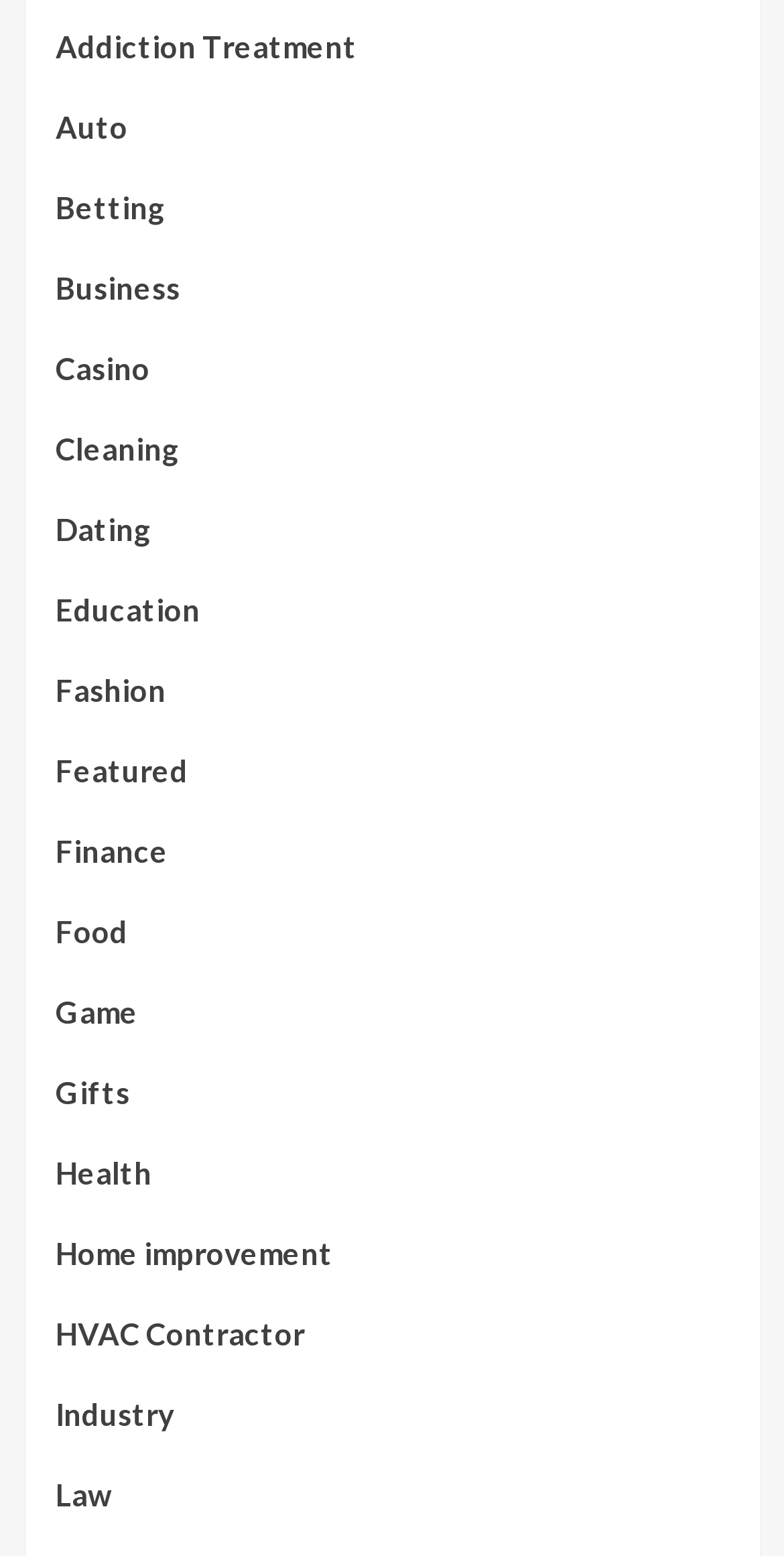How many categories are listed?
Answer with a single word or short phrase according to what you see in the image.

18